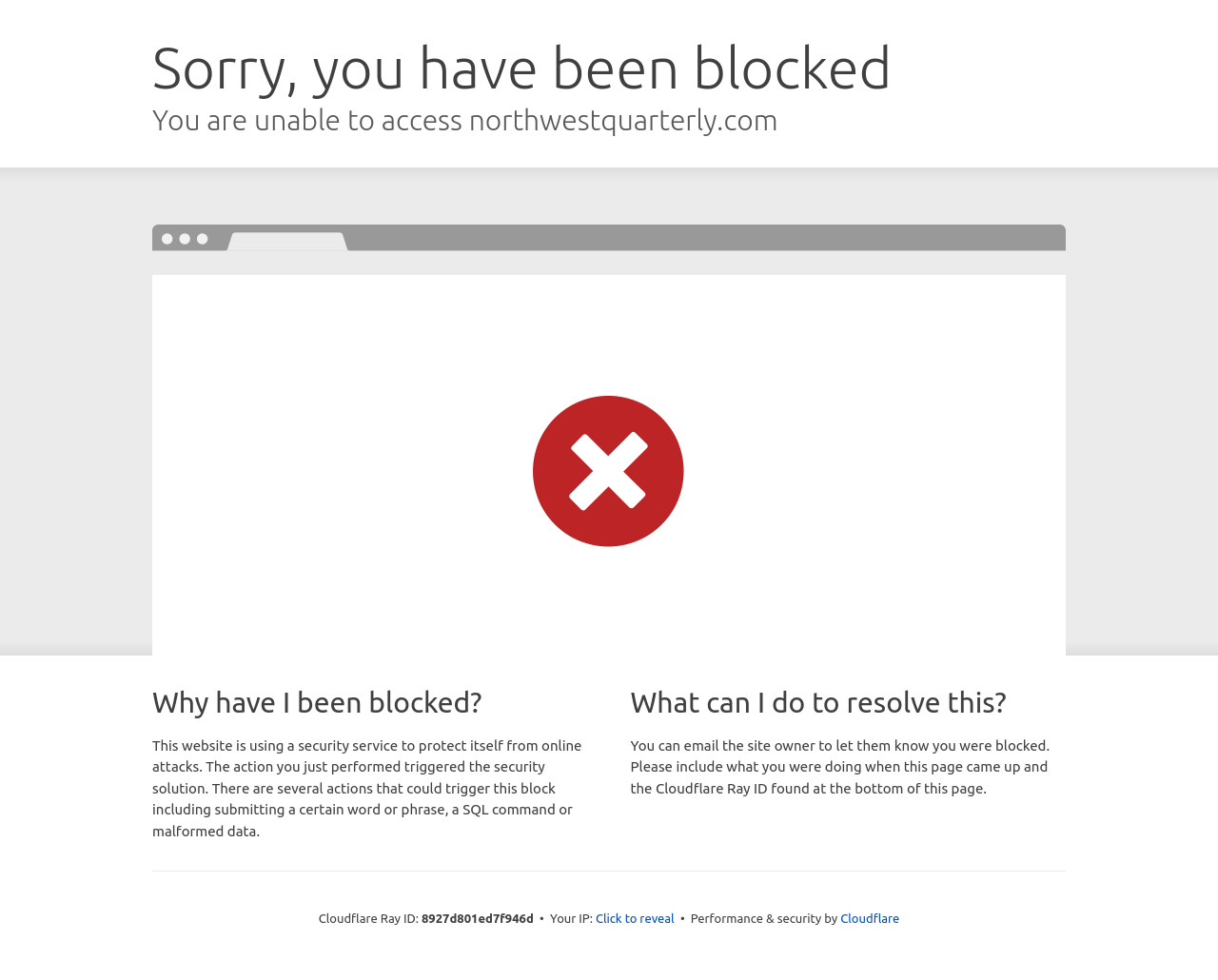Determine the bounding box of the UI element mentioned here: "Click to reveal". The coordinates must be in the format [left, top, right, bottom] with values ranging from 0 to 1.

[0.489, 0.929, 0.554, 0.948]